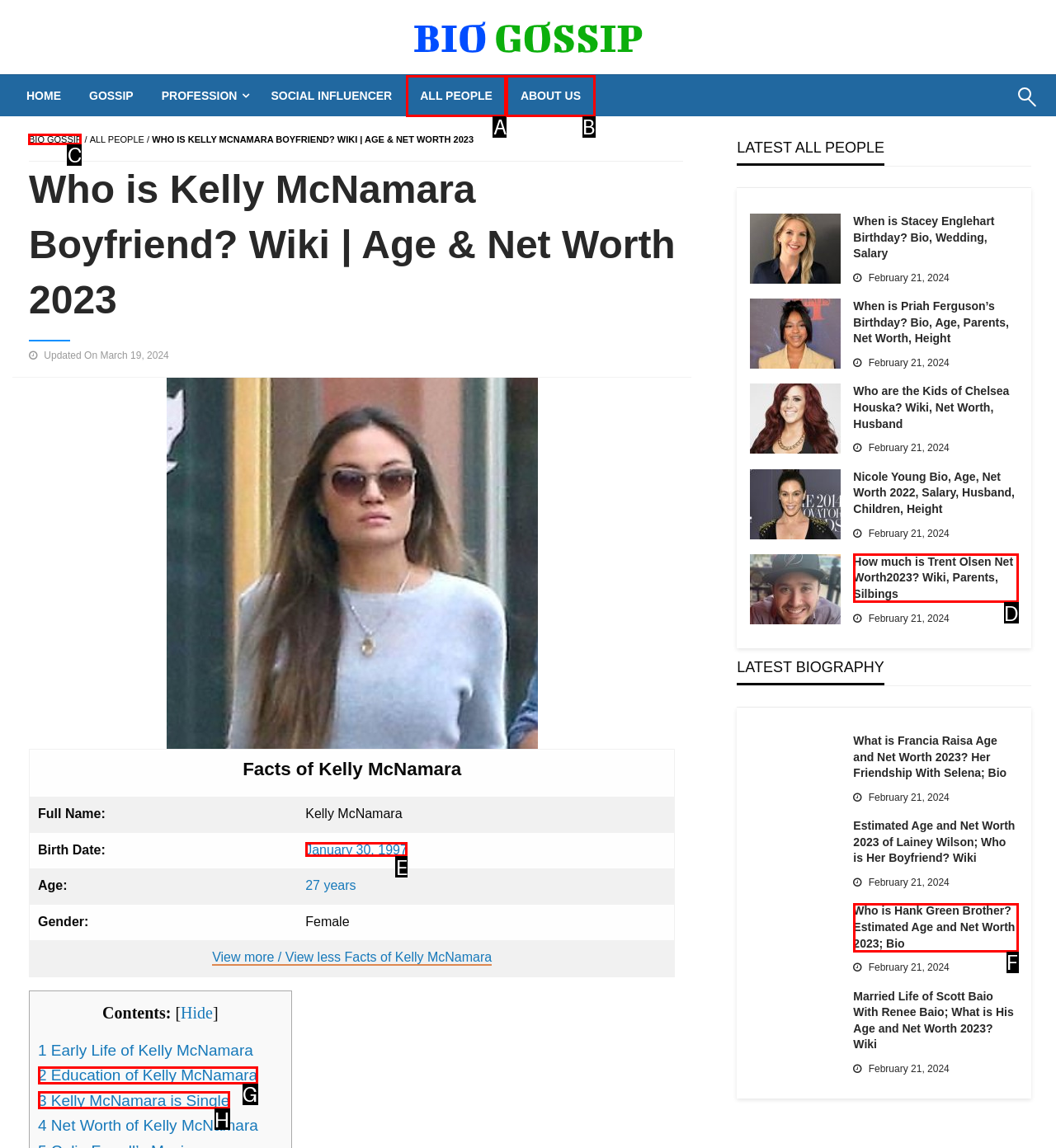Which choice should you pick to execute the task: View Kelly McNamara's biography
Respond with the letter associated with the correct option only.

C